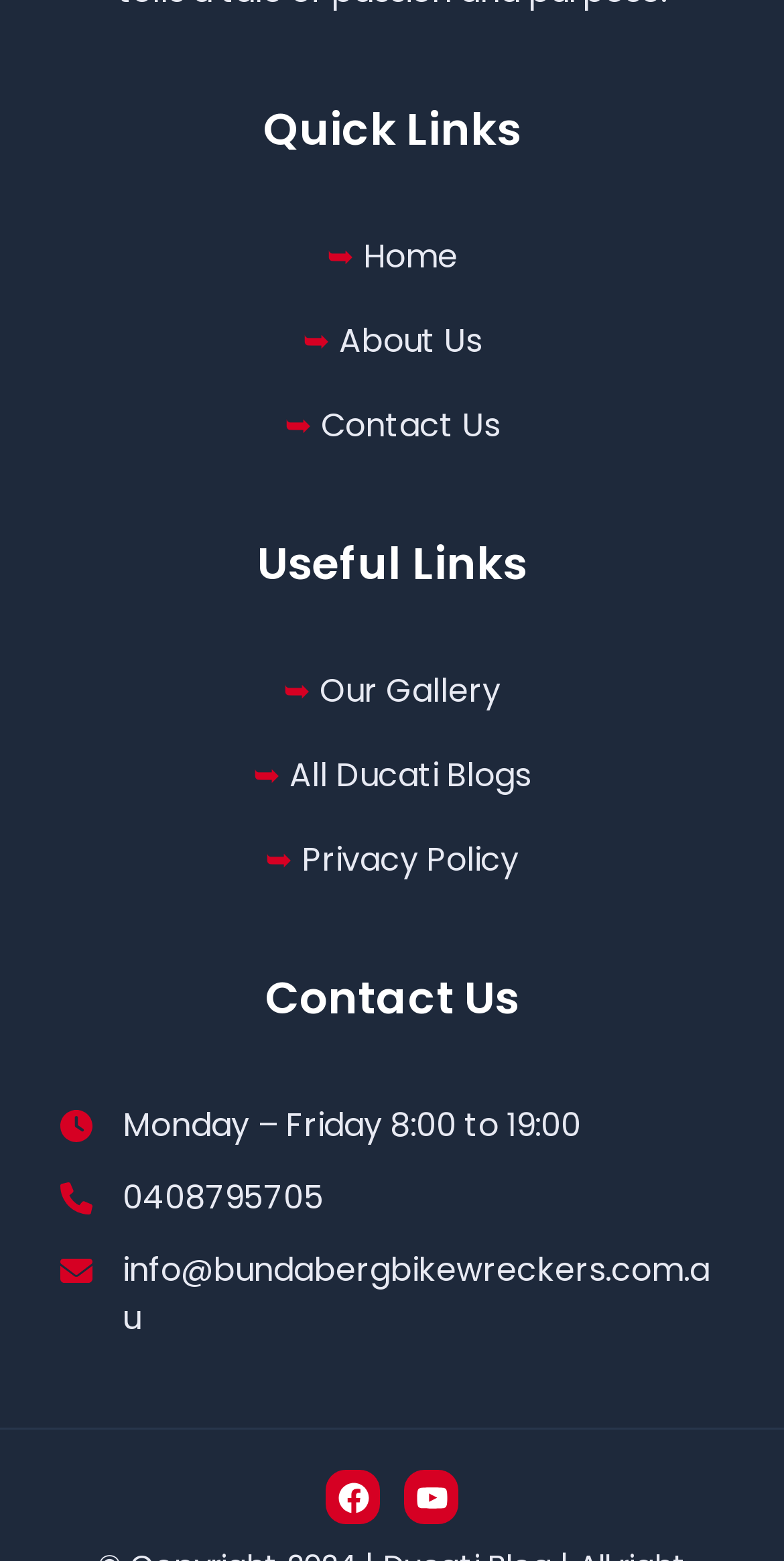How many social media links are there?
Based on the image, answer the question with as much detail as possible.

I looked at the bottom of the webpage and found two links, one for Facebook and one for YouTube, which are social media platforms.